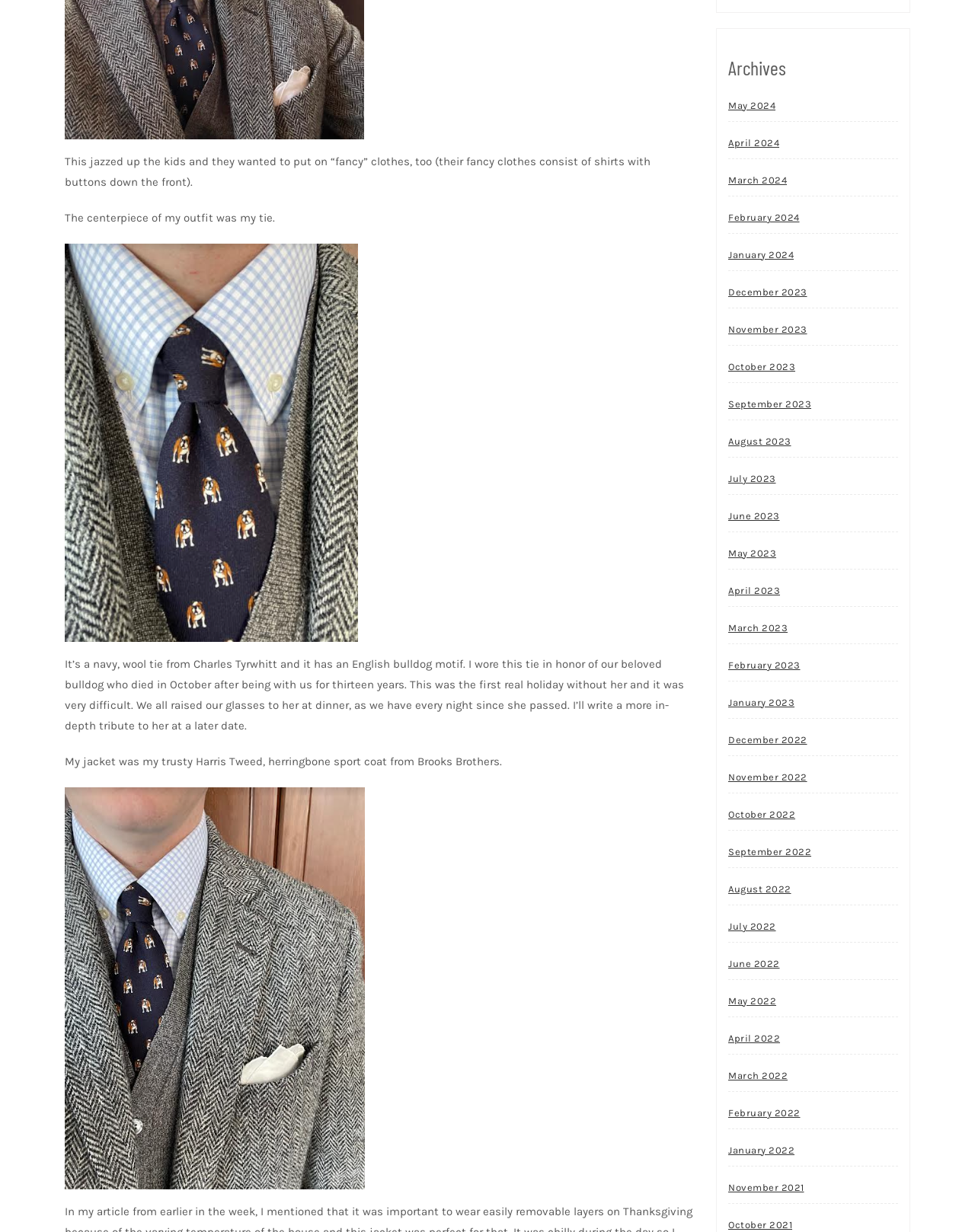What is the author honoring with their tie?
Provide a short answer using one word or a brief phrase based on the image.

Their beloved bulldog